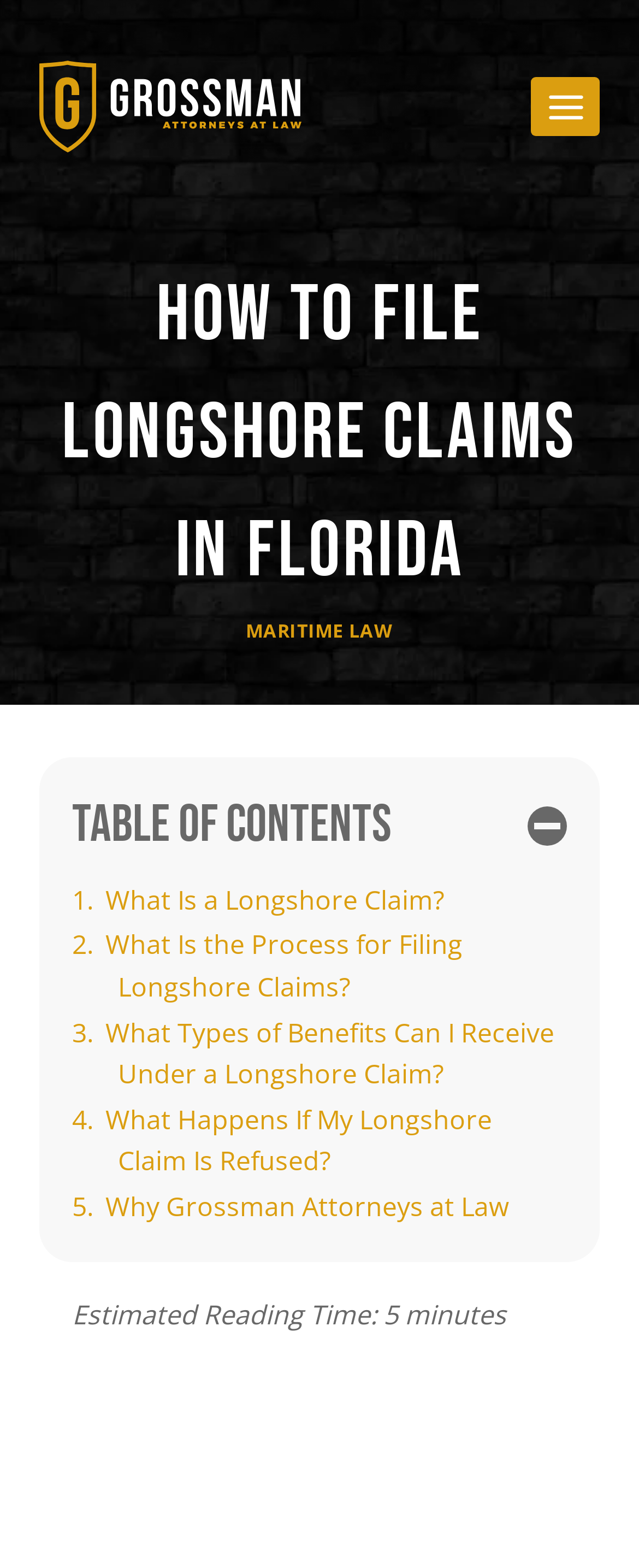Please determine the bounding box coordinates of the element to click on in order to accomplish the following task: "Click on MARITIME LAW". Ensure the coordinates are four float numbers ranging from 0 to 1, i.e., [left, top, right, bottom].

[0.385, 0.394, 0.615, 0.41]